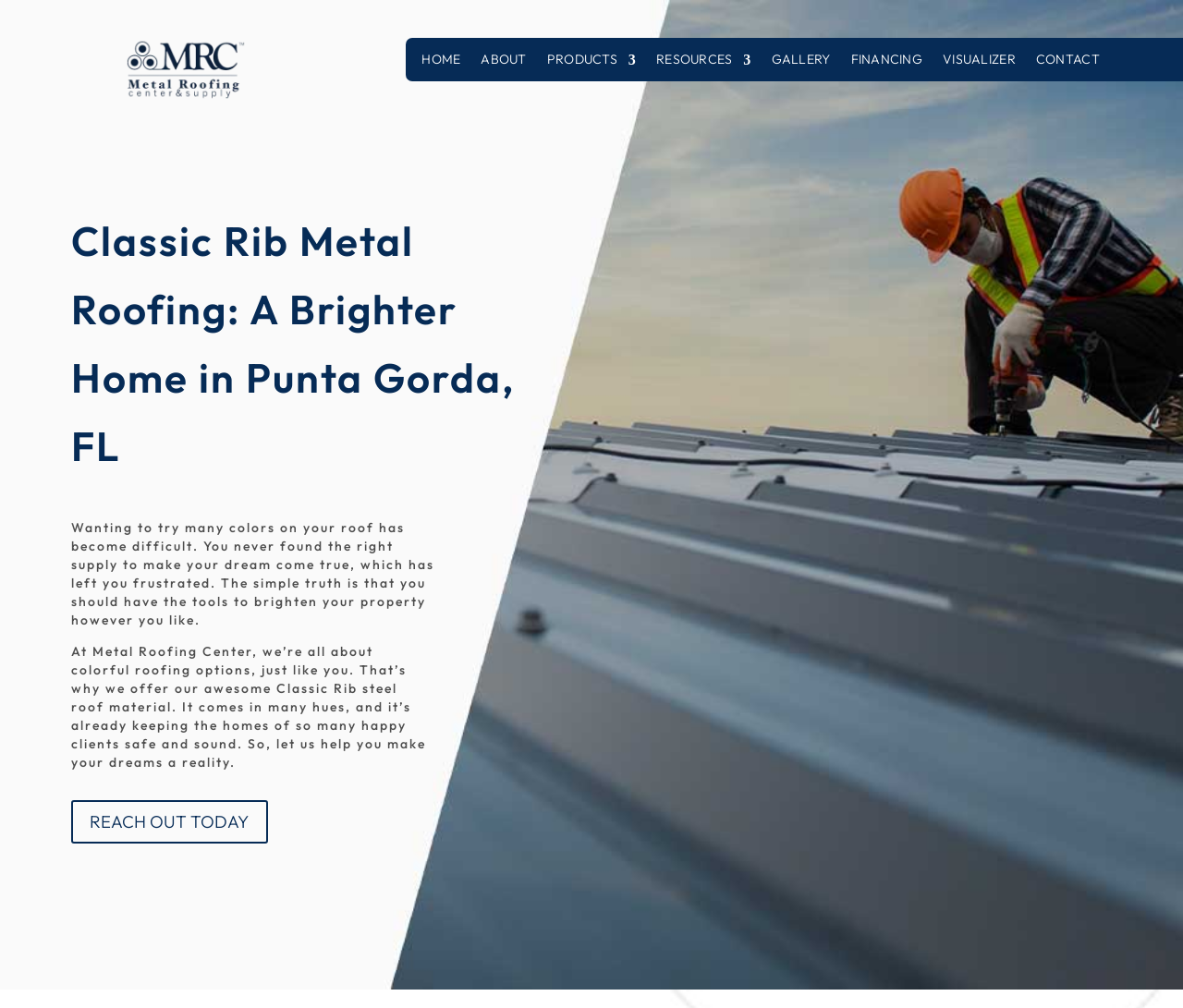Determine the bounding box coordinates of the clickable element to achieve the following action: 'Click the logo'. Provide the coordinates as four float values between 0 and 1, formatted as [left, top, right, bottom].

[0.105, 0.087, 0.208, 0.104]